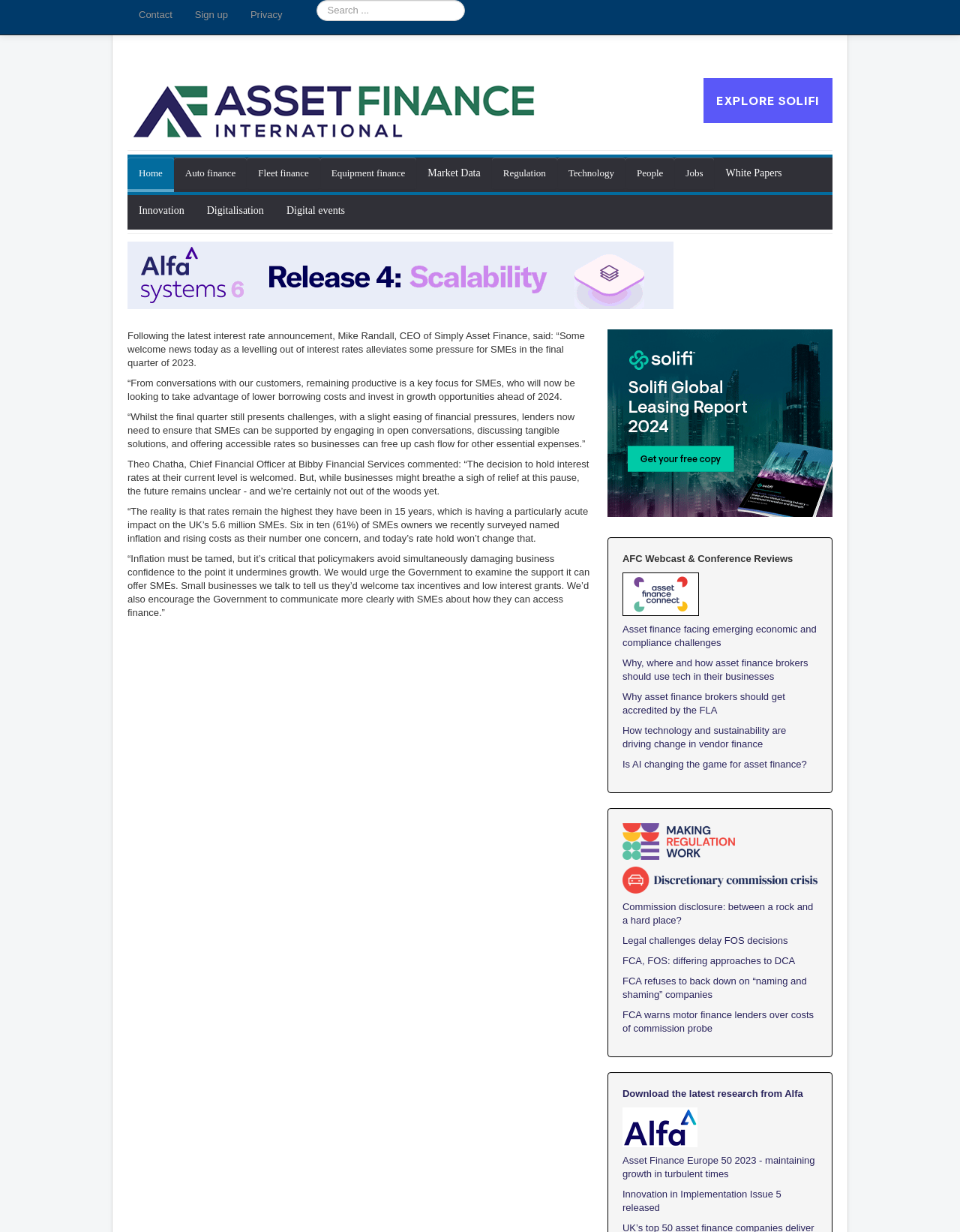What is the name of the company whose image is located at [0.733, 0.063, 0.867, 0.1]?
Look at the screenshot and respond with one word or a short phrase.

Solifi